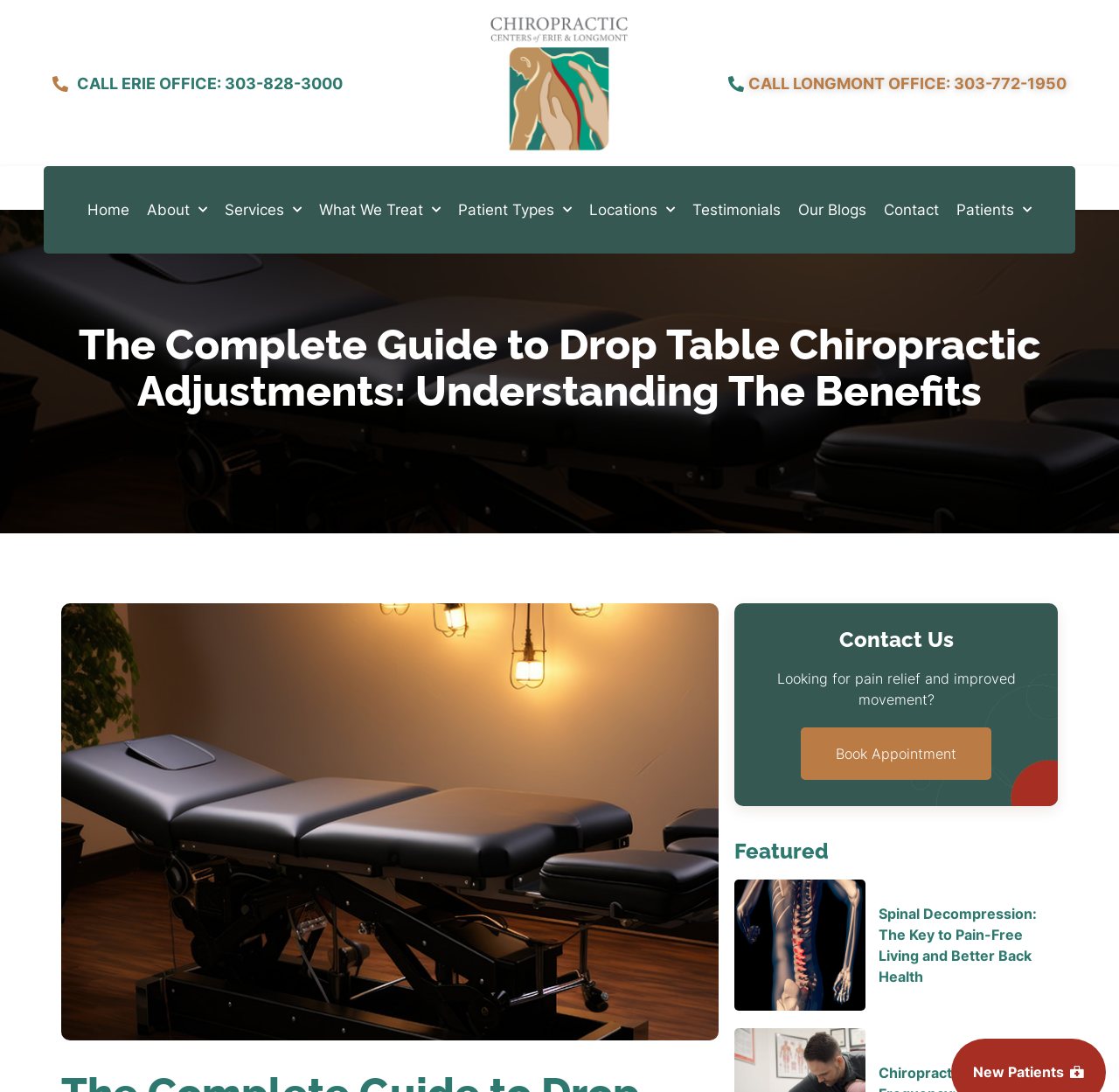What is the phone number of the Erie office?
Craft a detailed and extensive response to the question.

I found the phone number of the Erie office by looking at the link with the text 'CALL ERIE OFFICE: 303-828-3000' at the top of the webpage.